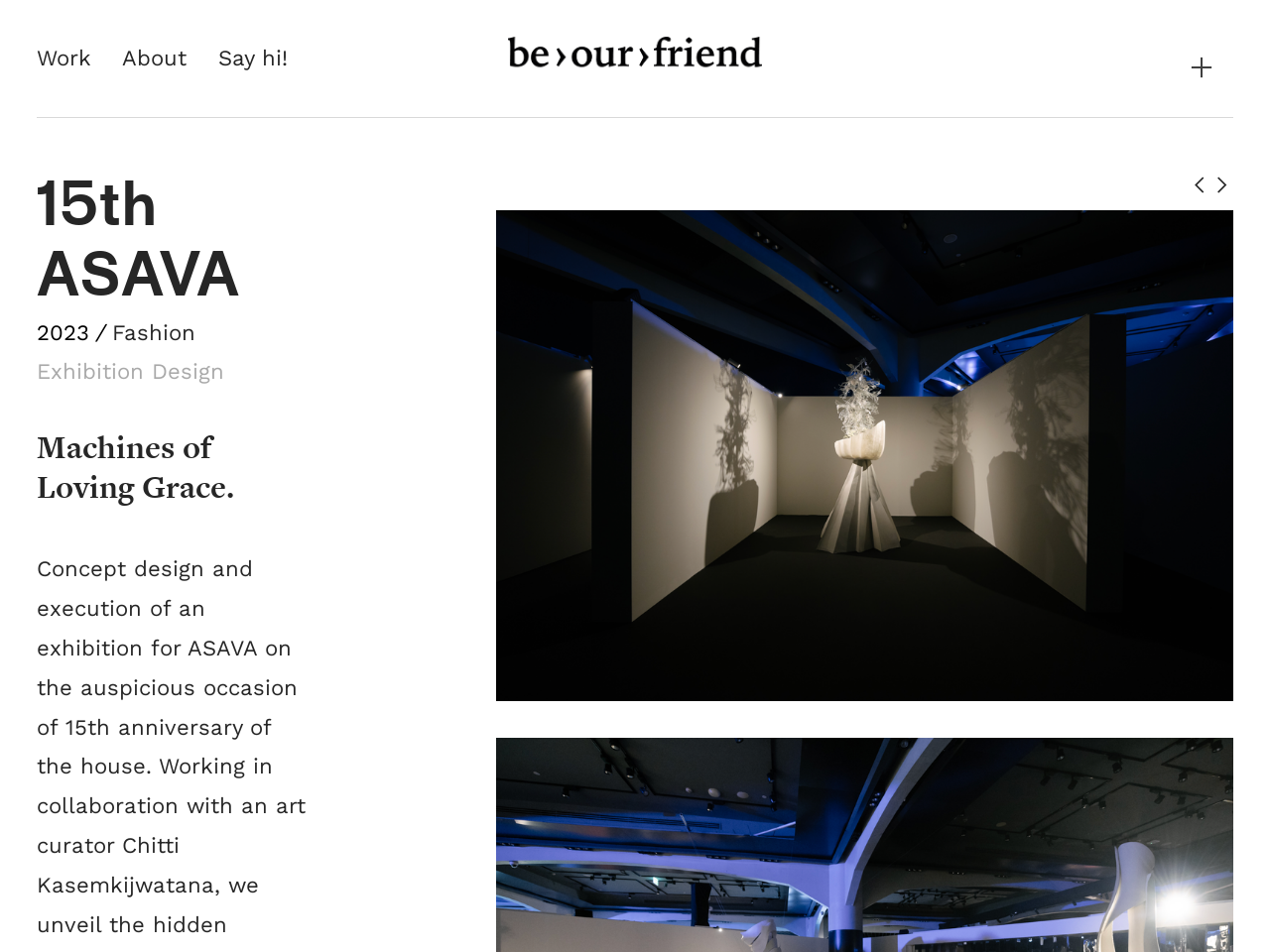How many navigation links are present at the top of the webpage?
Analyze the screenshot and provide a detailed answer to the question.

There are four navigation links present at the top of the webpage, which are 'Work', 'About', 'Say hi!', and an empty link.